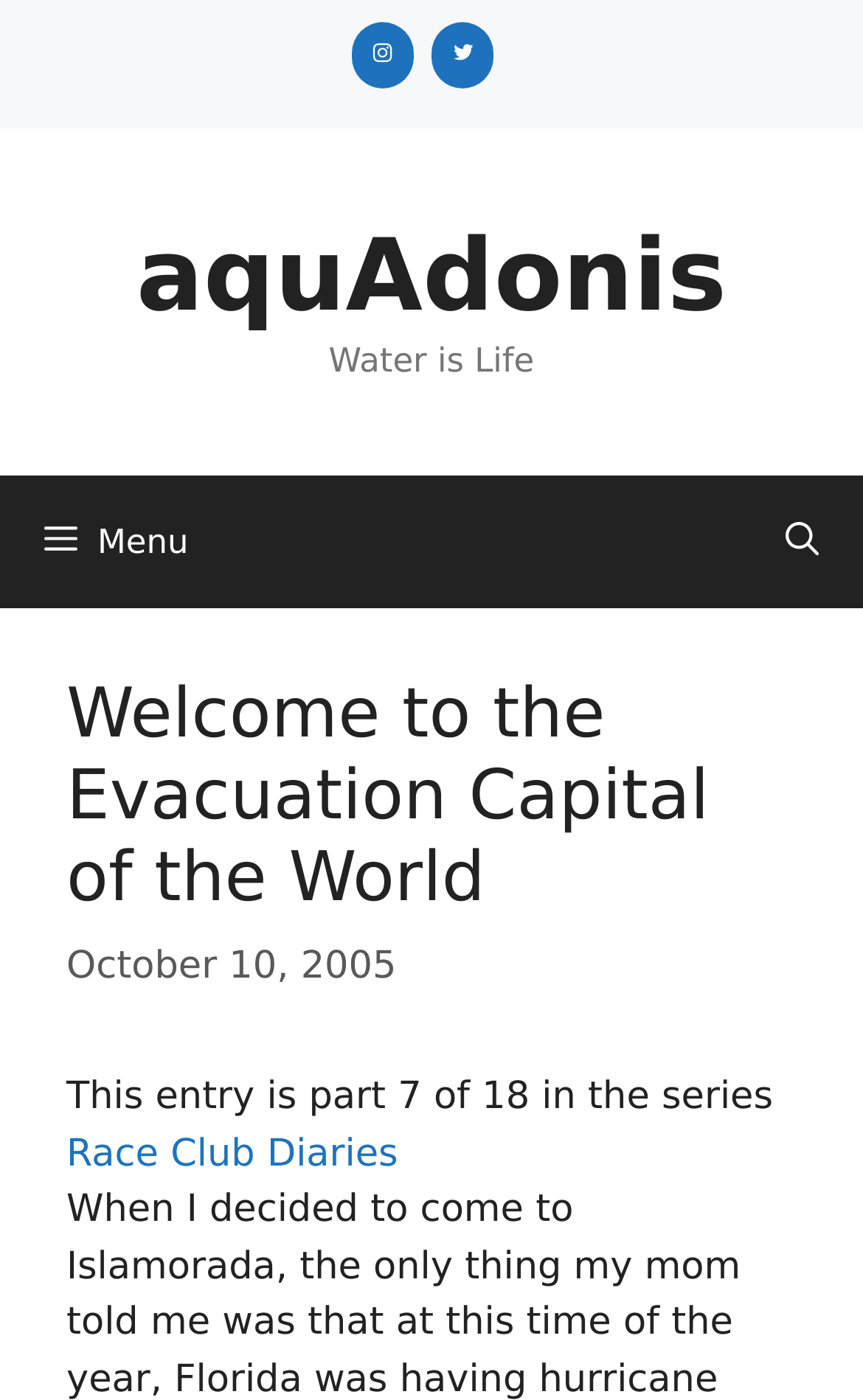Please provide a comprehensive response to the question based on the details in the image: What is the theme of the banner?

The banner element contains a link 'aquAdonis' and a static text 'Water is Life', which suggests that the theme of the banner is related to water.